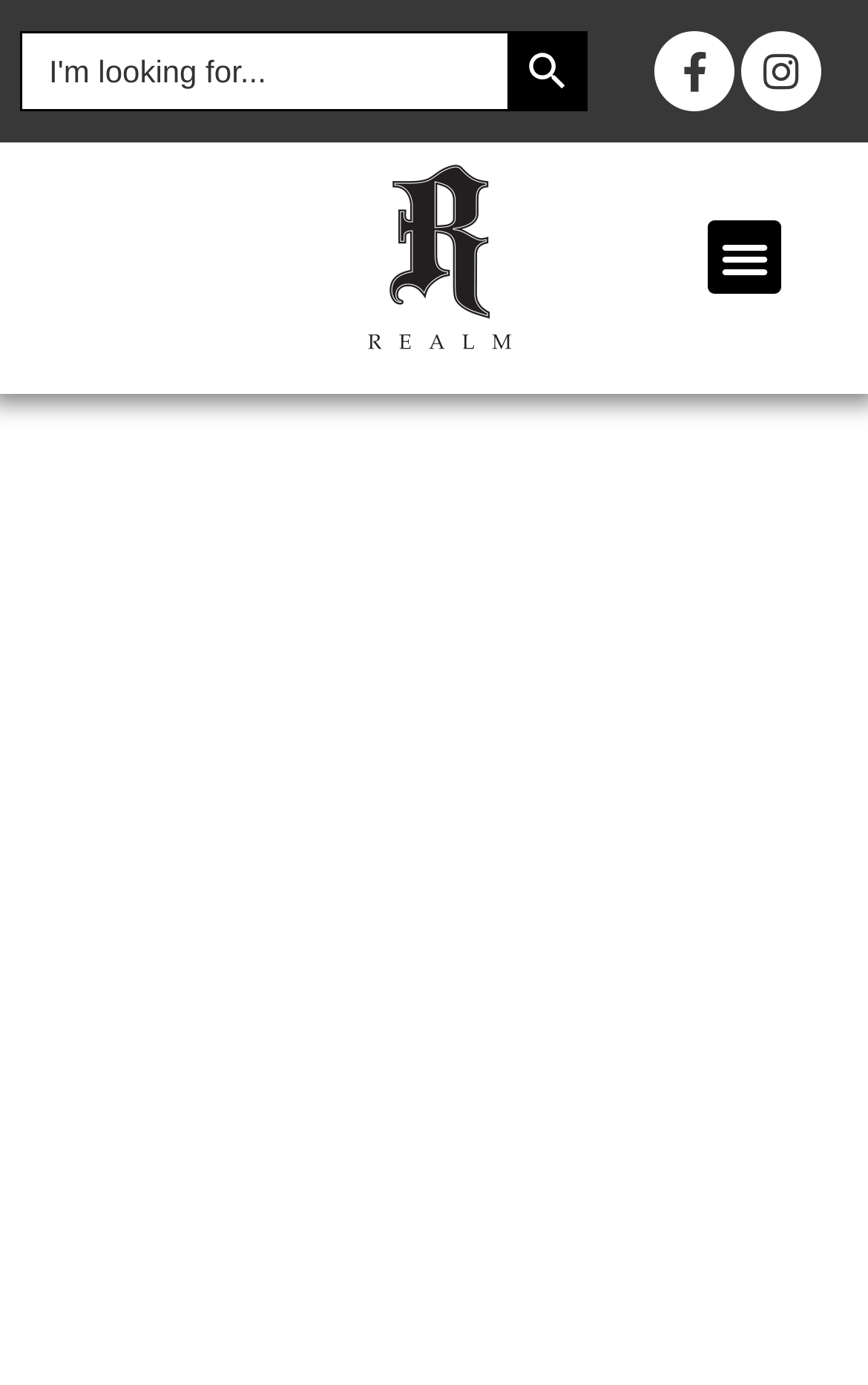How many navigation links are present at the top?
Using the image as a reference, answer the question in detail.

There is one navigation link present at the top of the webpage, which is represented by the 'Menu Toggle' button, indicating that there may be more navigation options available when clicked.